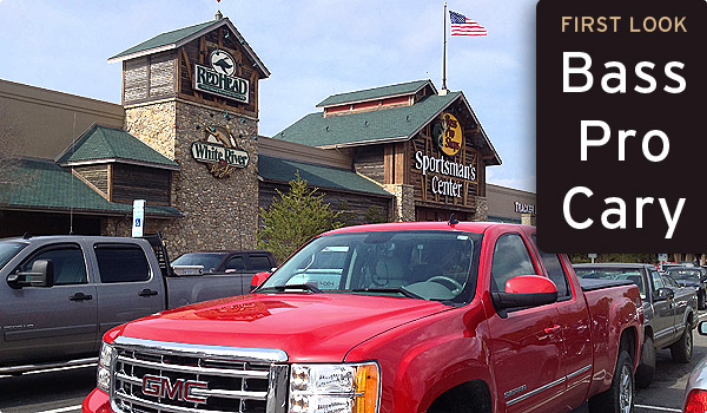From the image, can you give a detailed response to the question below:
What is flying above the Bass Pro Shops building?

According to the caption, the American flag is fluttering in the breeze above the Bass Pro Shops building, adding to the inviting atmosphere.